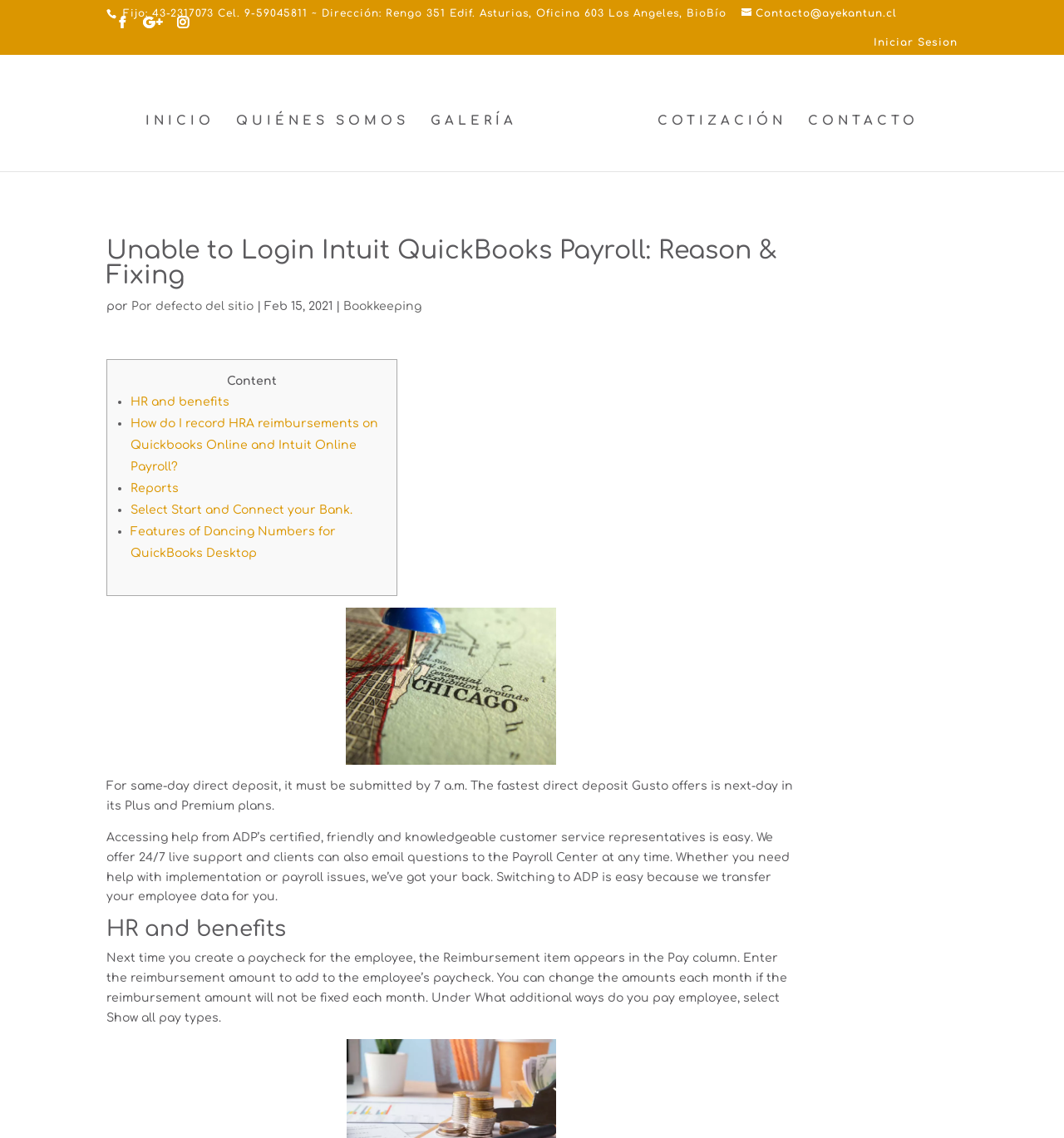Using the details from the image, please elaborate on the following question: What is the topic of the article?

I determined the topic of the article by analyzing the heading elements on the webpage, which mention 'Unable to Login Intuit QuickBooks Payroll' and 'HR and benefits'. These headings suggest that the article is about QuickBooks Payroll and related topics.